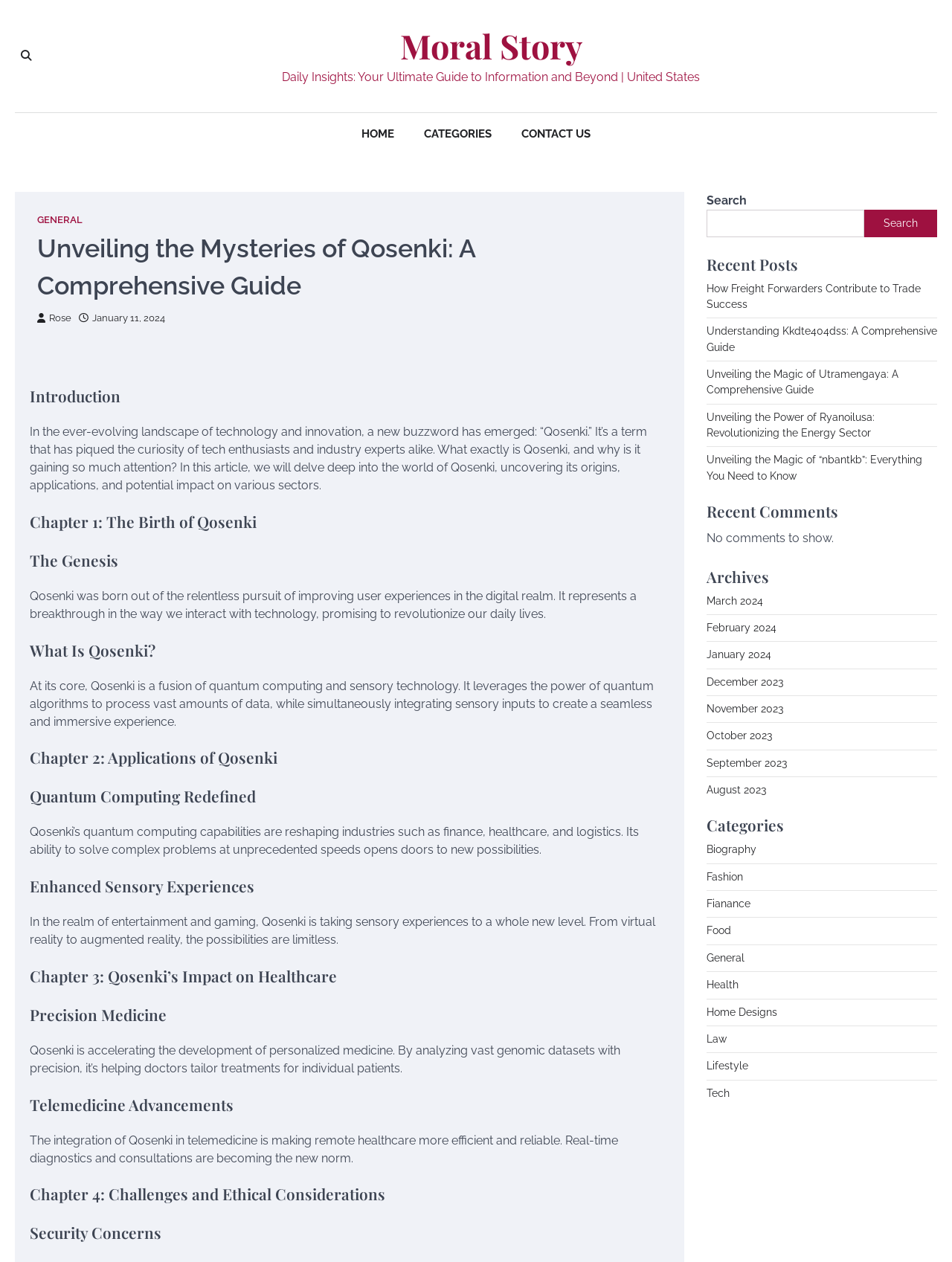What is the category of the article 'How Freight Forwarders Contribute to Trade Success'?
Using the picture, provide a one-word or short phrase answer.

General